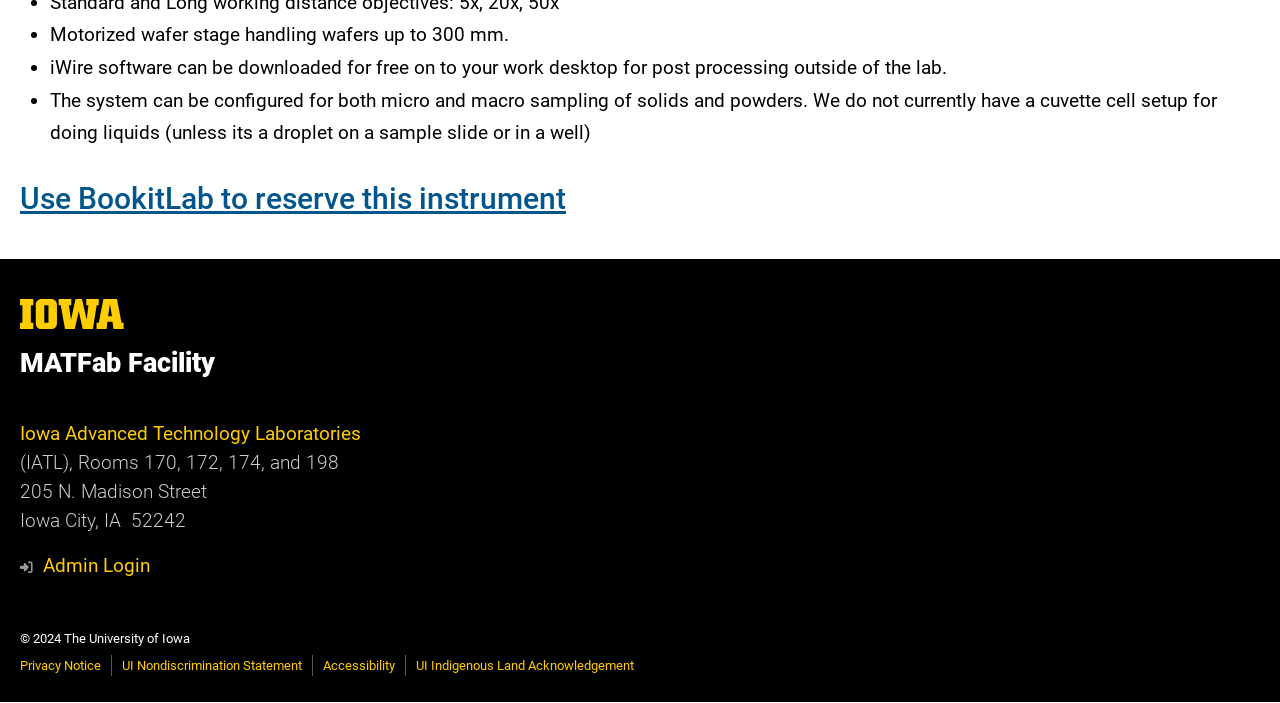Using the details from the image, please elaborate on the following question: What software can be downloaded for free for post-processing outside of the lab?

The answer can be found in the second bullet point on the webpage, which states 'iWire software can be downloaded for free on to your work desktop for post processing outside of the lab.' This indicates that the iWire software is available for free download for post-processing purposes outside of the lab.